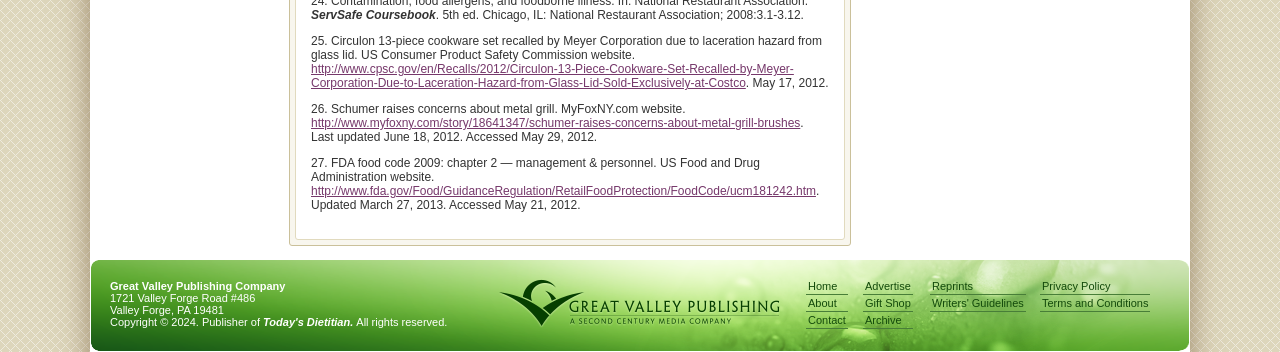Please locate the bounding box coordinates of the region I need to click to follow this instruction: "Go to the home page".

[0.63, 0.79, 0.662, 0.838]